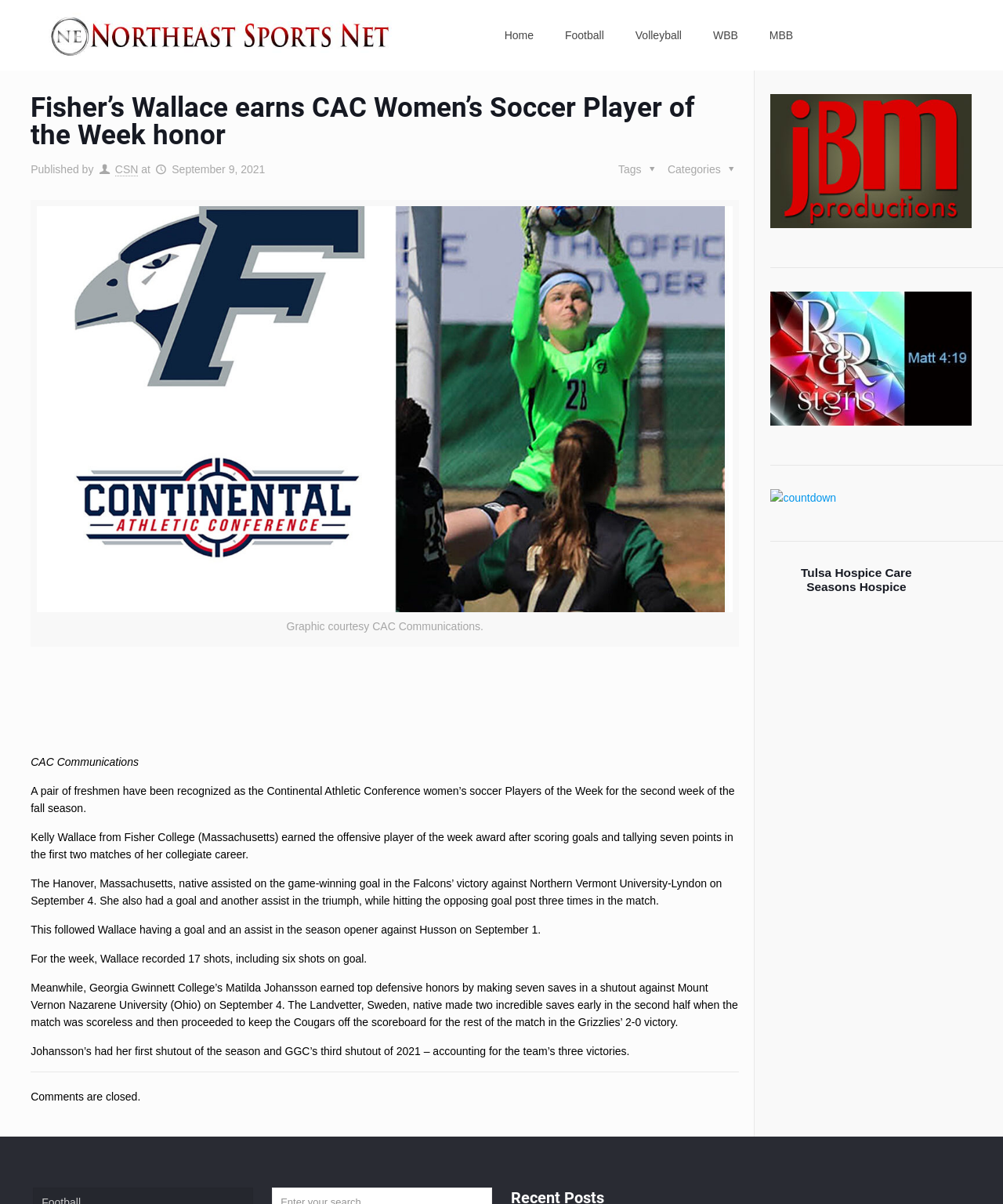Provide the bounding box coordinates for the UI element that is described as: "aria-label="Advertisement" name="aswift_1" title="Advertisement"".

[0.135, 0.57, 0.633, 0.616]